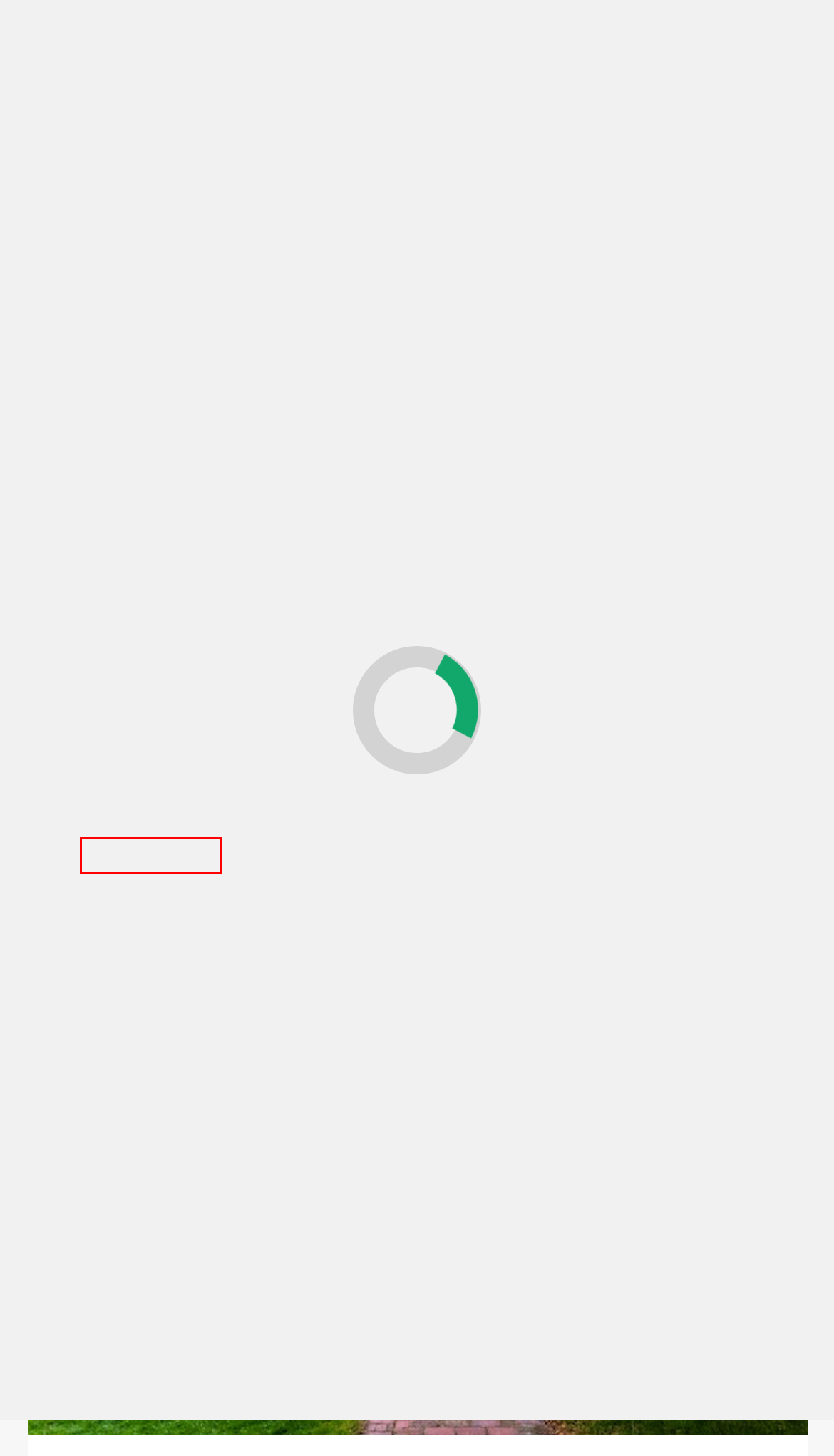You are provided a screenshot of a webpage featuring a red bounding box around a UI element. Choose the webpage description that most accurately represents the new webpage after clicking the element within the red bounding box. Here are the candidates:
A. August 2023 - Guest Post
B. Culture Archives - Guest Post
C. Uncategorized Archives - Guest Post
D. Technology Archives - Guest Post
E. SereneLiving Archives - Guest Post
F. October 2022 - Guest Post
G. Warshan 23, Author at Guest Post
H. Management Archives - Guest Post

G